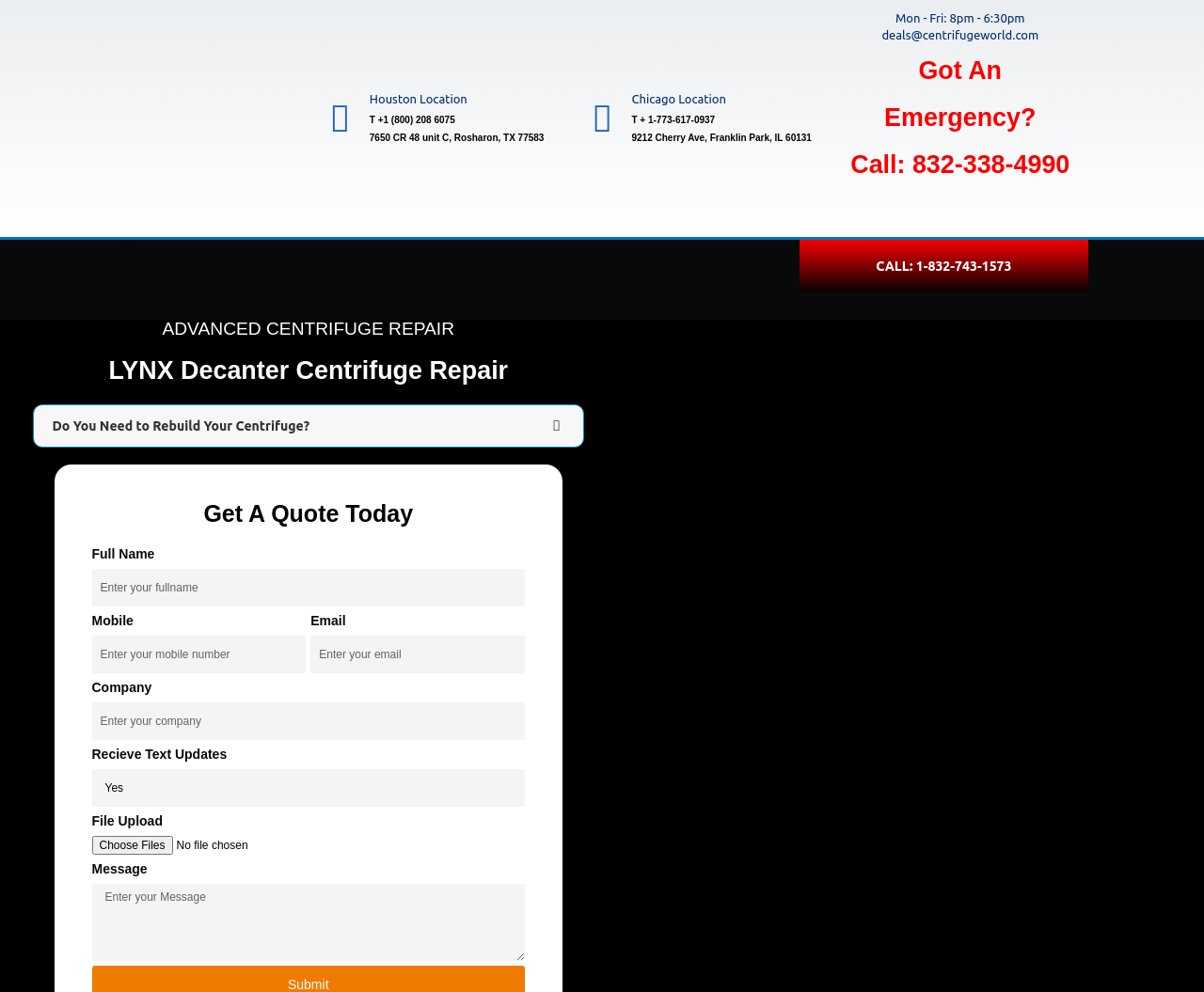Write an extensive caption that covers every aspect of the webpage.

The webpage is about Centrifuge World, a company that provides optimal centrifuge repair, rebuilds, refurbishing, and reconditioning for all types of centrifuges. At the top left, there is a logo of Centrifuge World, accompanied by a link to the company's homepage. Below the logo, there are two locations listed: Houston and Chicago, each with their respective addresses and phone numbers.

On the right side of the page, there is a section with social media links, including YouTube, Facebook, Instagram, and an envelope icon for email. Below this section, there is a button to toggle the menu.

The main content of the page is divided into two sections. On the left, there is a heading "ADVANCED CENTRIFUGE REPAIR" followed by a subheading "LYNX Decanter Centrifuge Repair". Below this, there is a question "Do You Need to Rebuild Your Centrifuge?" and a call-to-action button "Get A Quote Today".

On the right side of the main content, there is a form to fill out to get a quote. The form has fields for full name, mobile number, email, company, and a checkbox to receive text updates. There is also a file upload button and a text area to enter a message.

At the bottom of the page, there is an image of an Alfa Laval Decanter Centrifuge, which is likely related to the repair services offered by Centrifuge World.